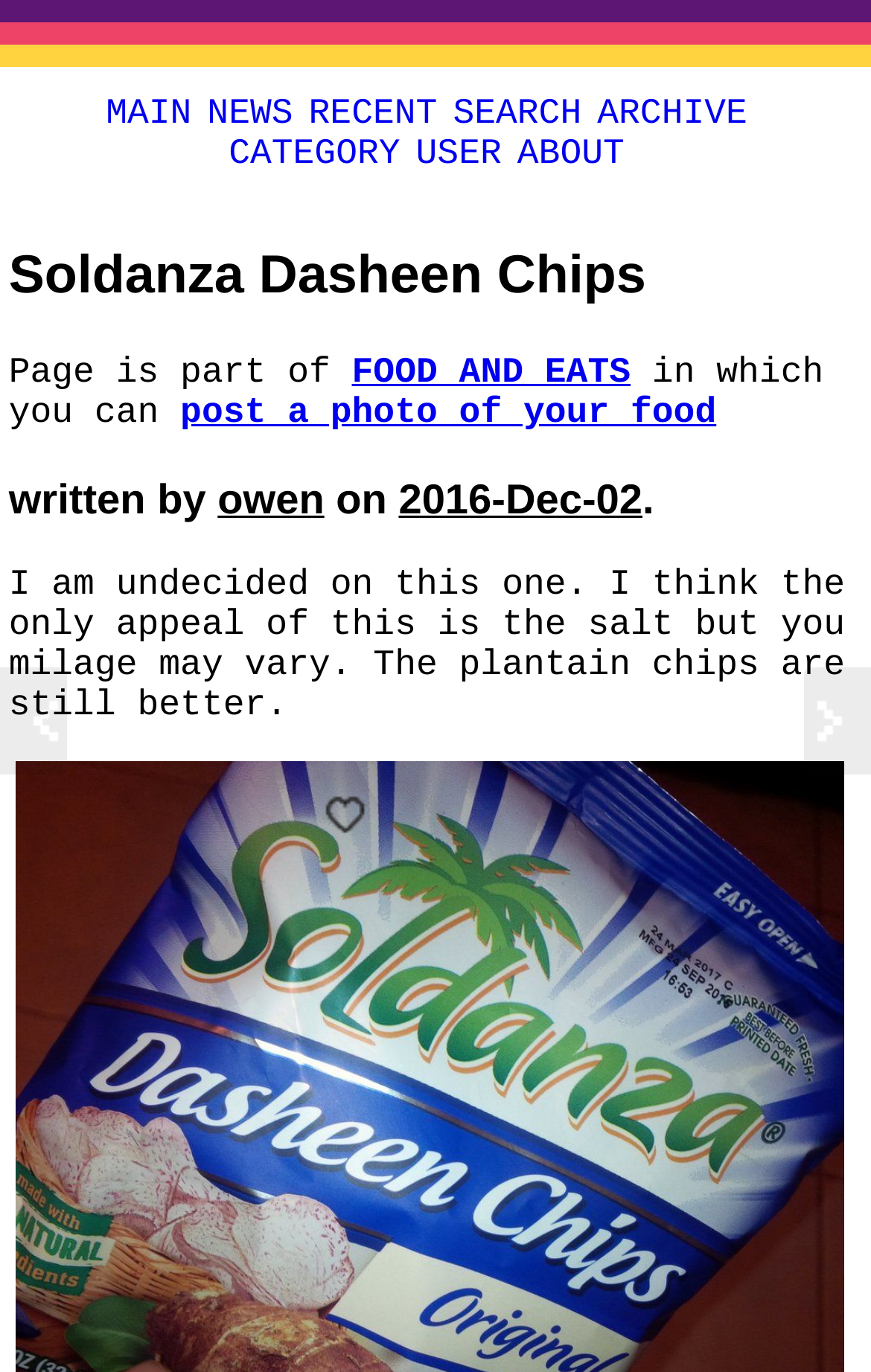Specify the bounding box coordinates of the area to click in order to execute this command: 'view recent posts'. The coordinates should consist of four float numbers ranging from 0 to 1, and should be formatted as [left, top, right, bottom].

[0.352, 0.067, 0.505, 0.099]